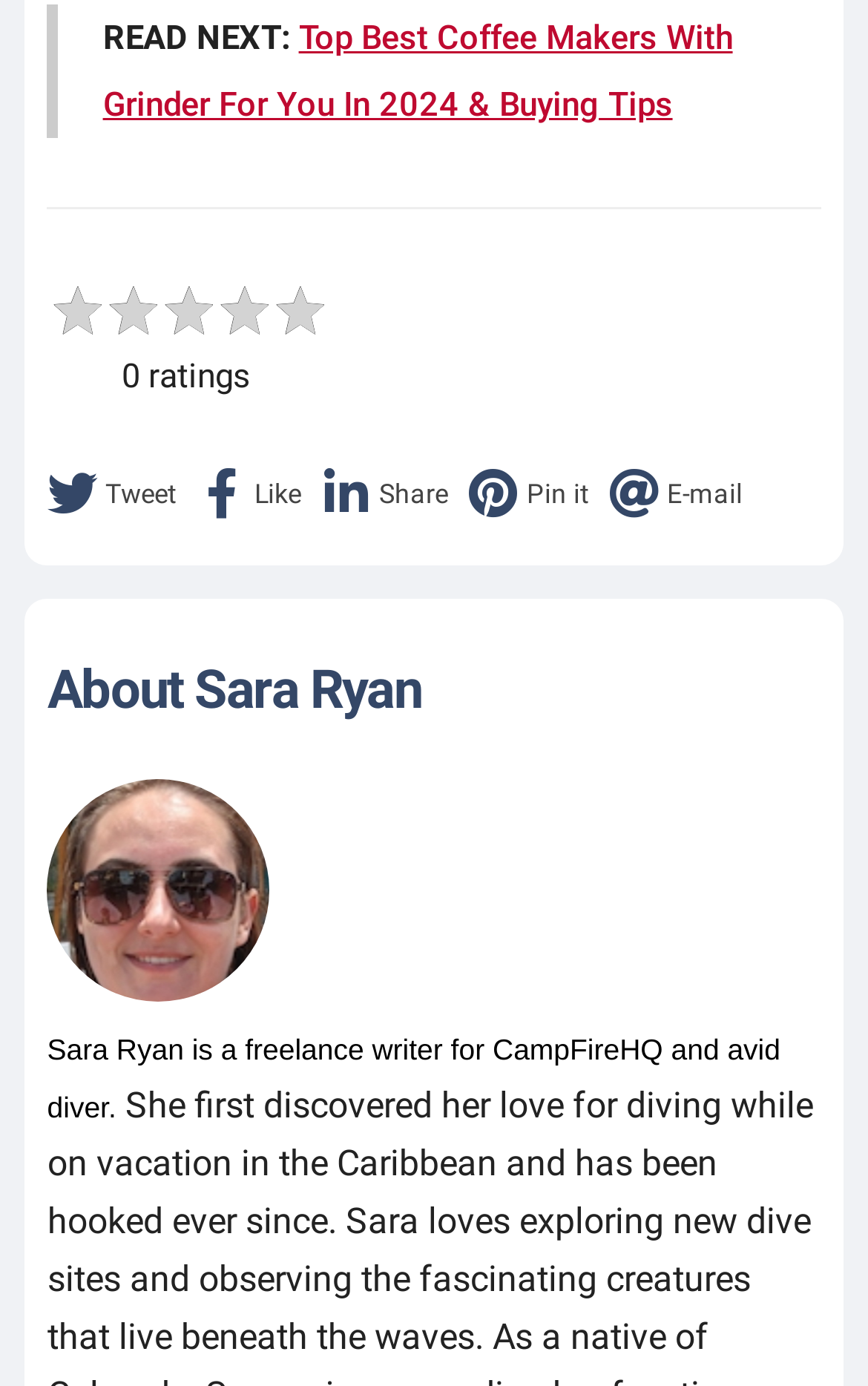Please determine the bounding box coordinates of the clickable area required to carry out the following instruction: "Tweet about the article". The coordinates must be four float numbers between 0 and 1, represented as [left, top, right, bottom].

[0.054, 0.339, 0.203, 0.375]